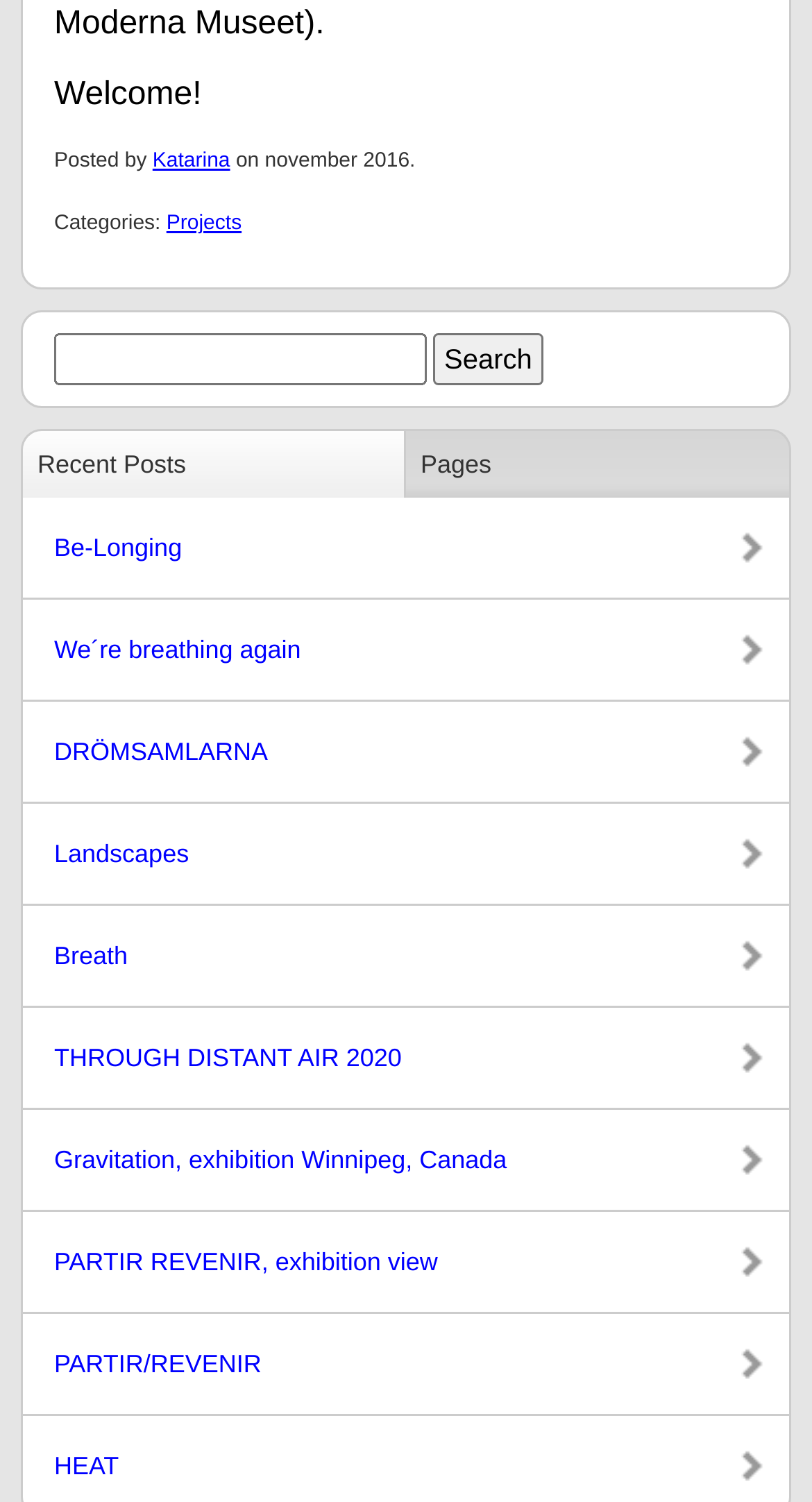Identify the bounding box coordinates of the section that should be clicked to achieve the task described: "Click on the 'Projects' category".

[0.205, 0.142, 0.298, 0.157]